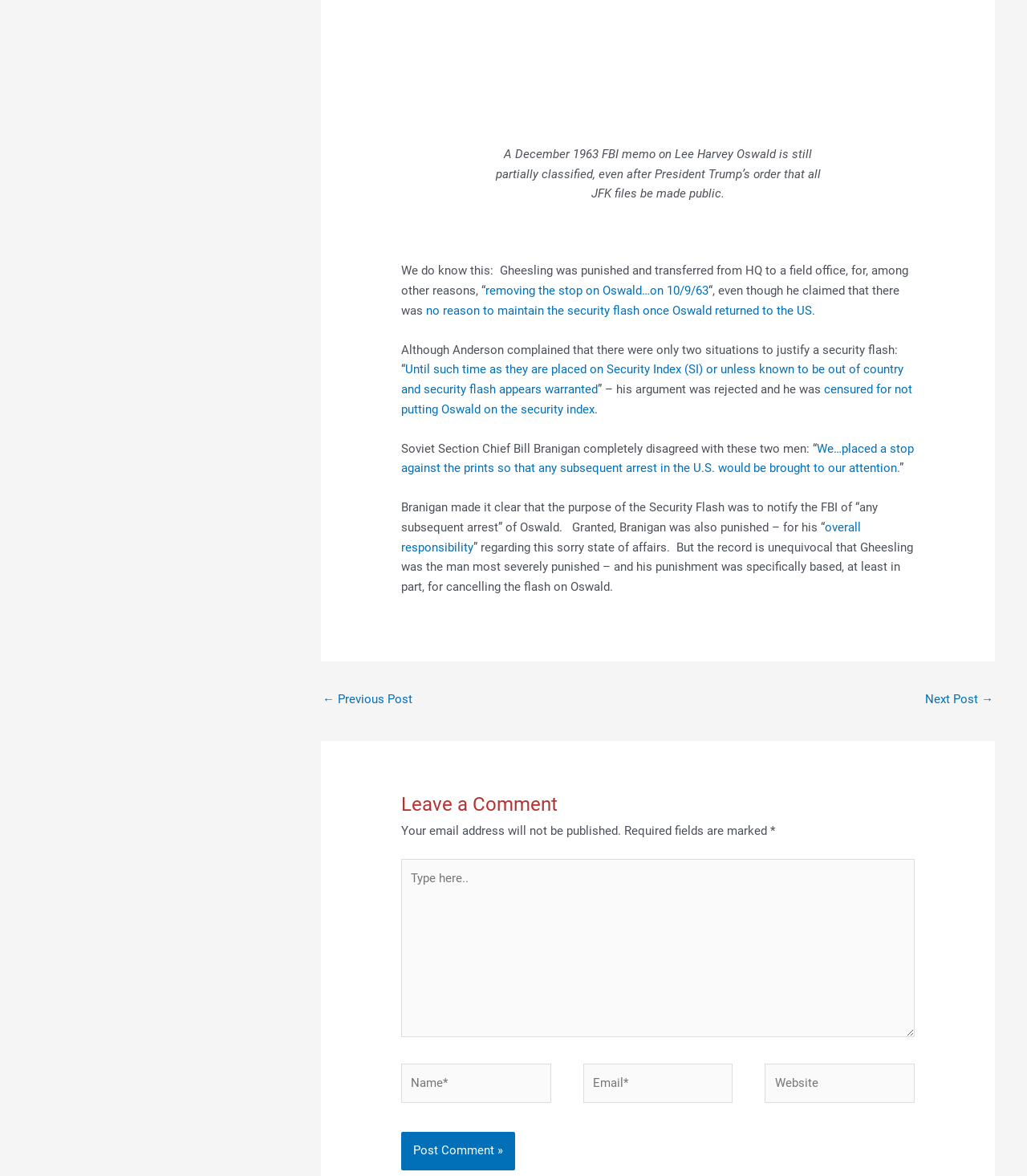Identify the bounding box coordinates of the clickable region to carry out the given instruction: "Click the 'Post Comment »' button".

[0.391, 0.963, 0.502, 0.995]